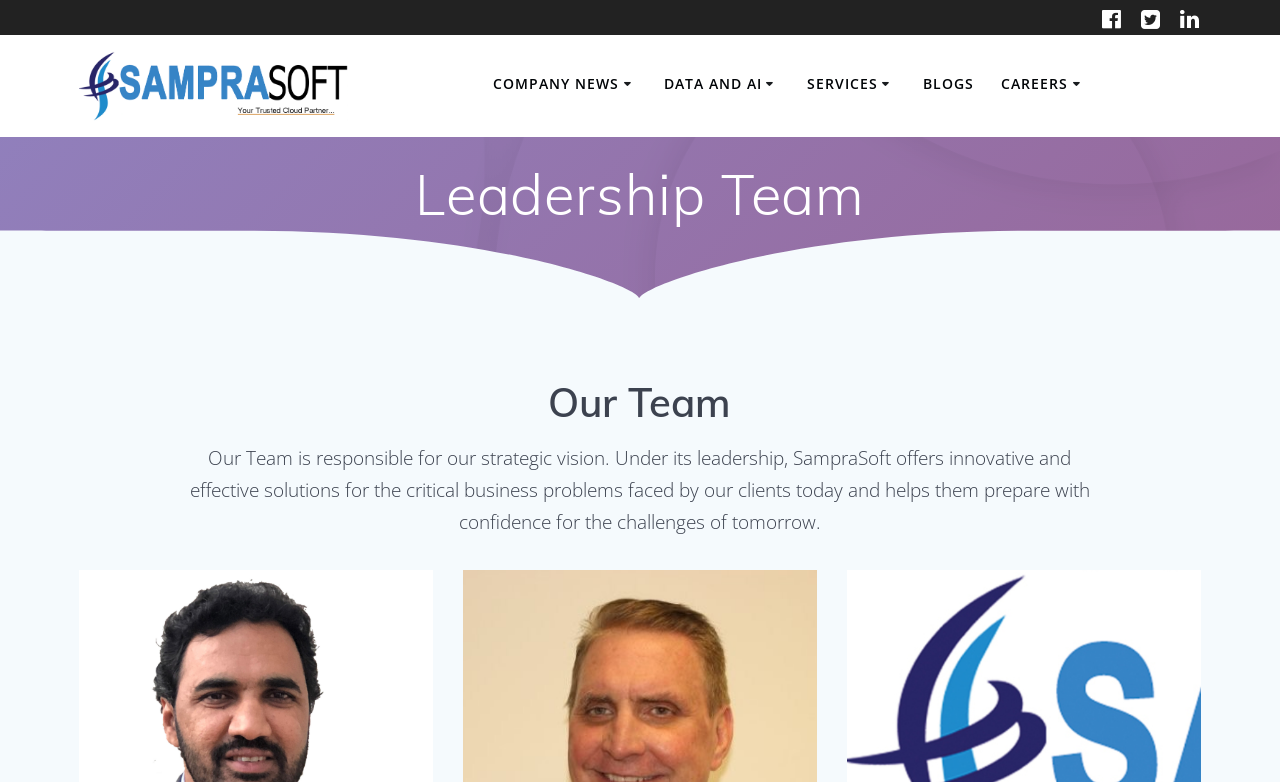Determine the bounding box coordinates for the element that should be clicked to follow this instruction: "Click the Samrasoft logo". The coordinates should be given as four float numbers between 0 and 1, in the format [left, top, right, bottom].

[0.062, 0.065, 0.272, 0.155]